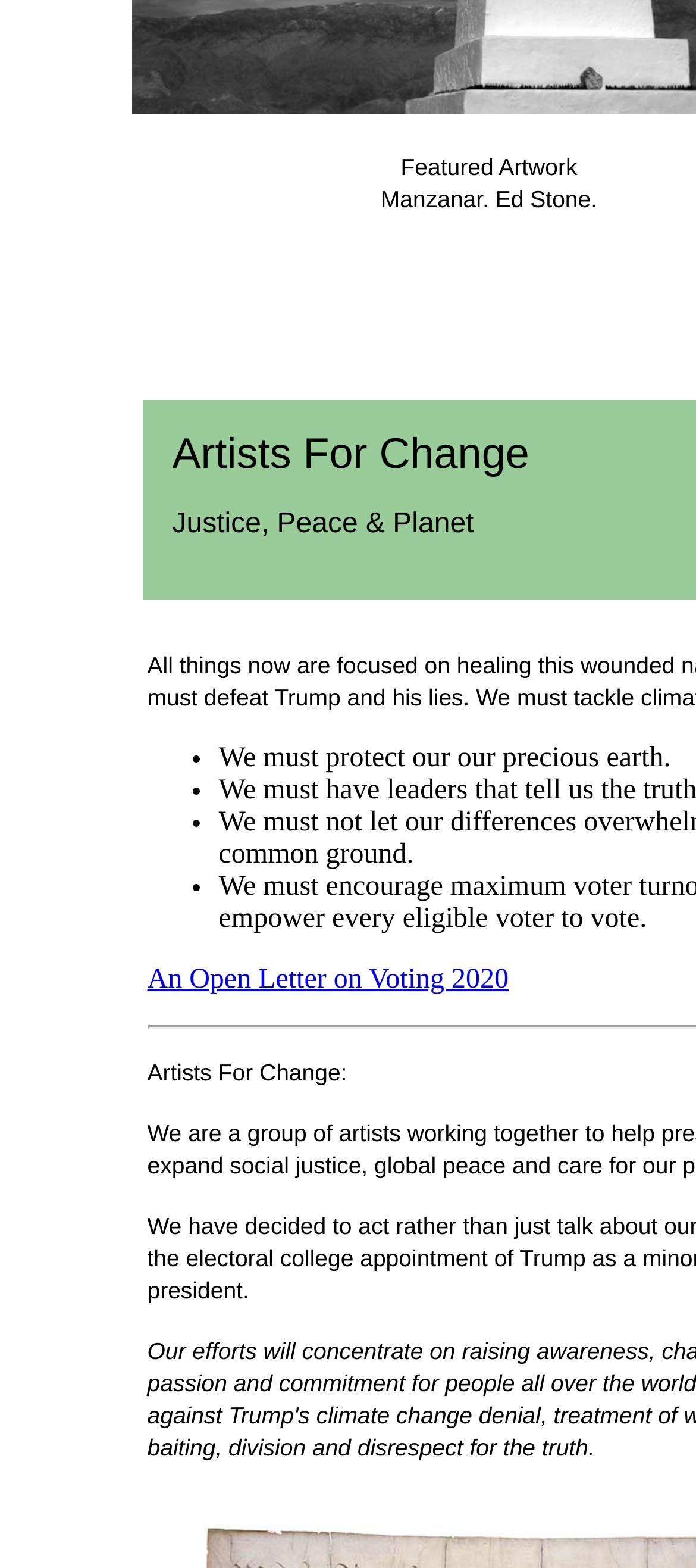What organization is mentioned?
Based on the image, give a concise answer in the form of a single word or short phrase.

Artists For Change